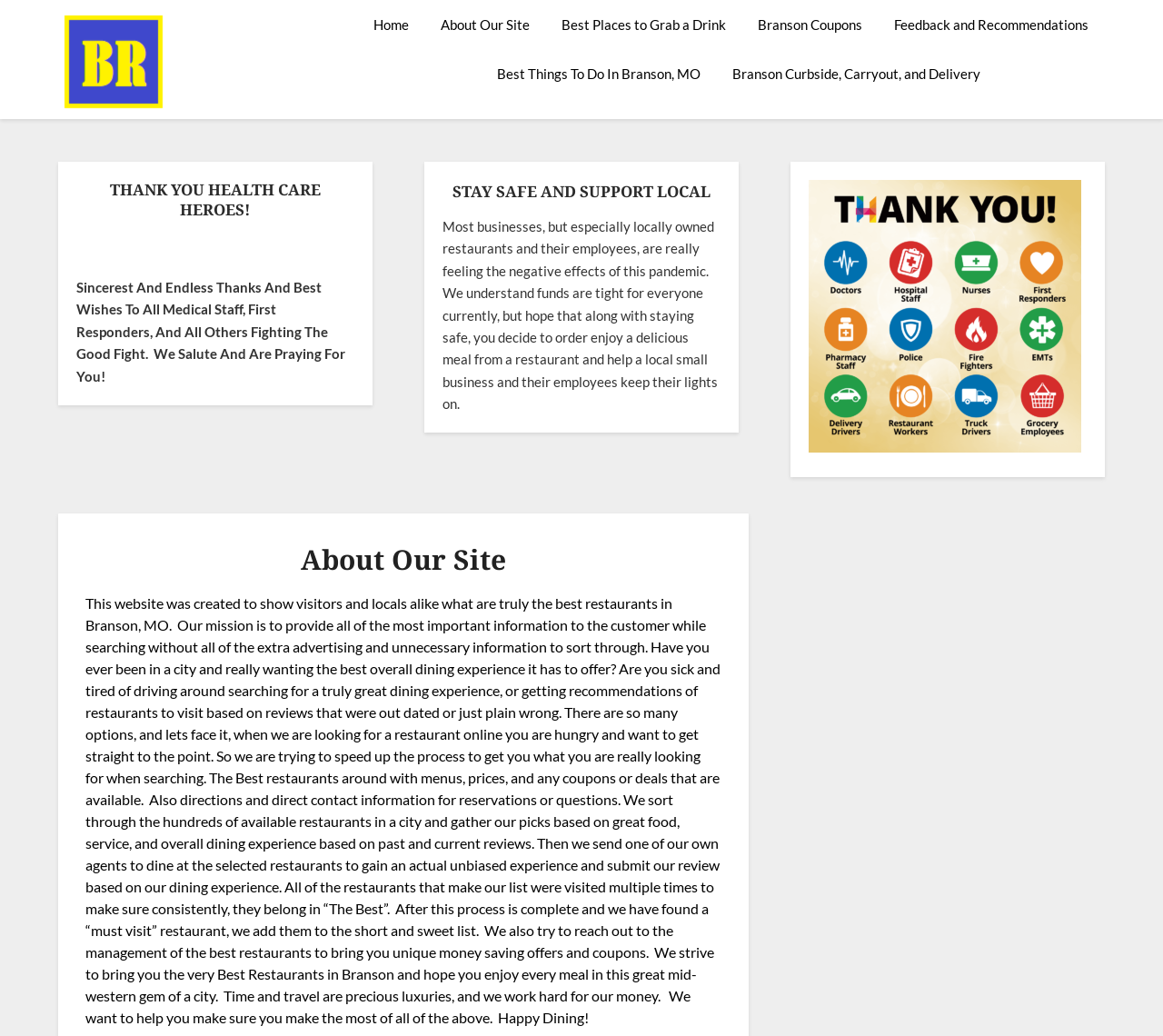Given the element description: "Branson Curbside, Carryout, and Delivery", predict the bounding box coordinates of this UI element. The coordinates must be four float numbers between 0 and 1, given as [left, top, right, bottom].

[0.617, 0.048, 0.855, 0.095]